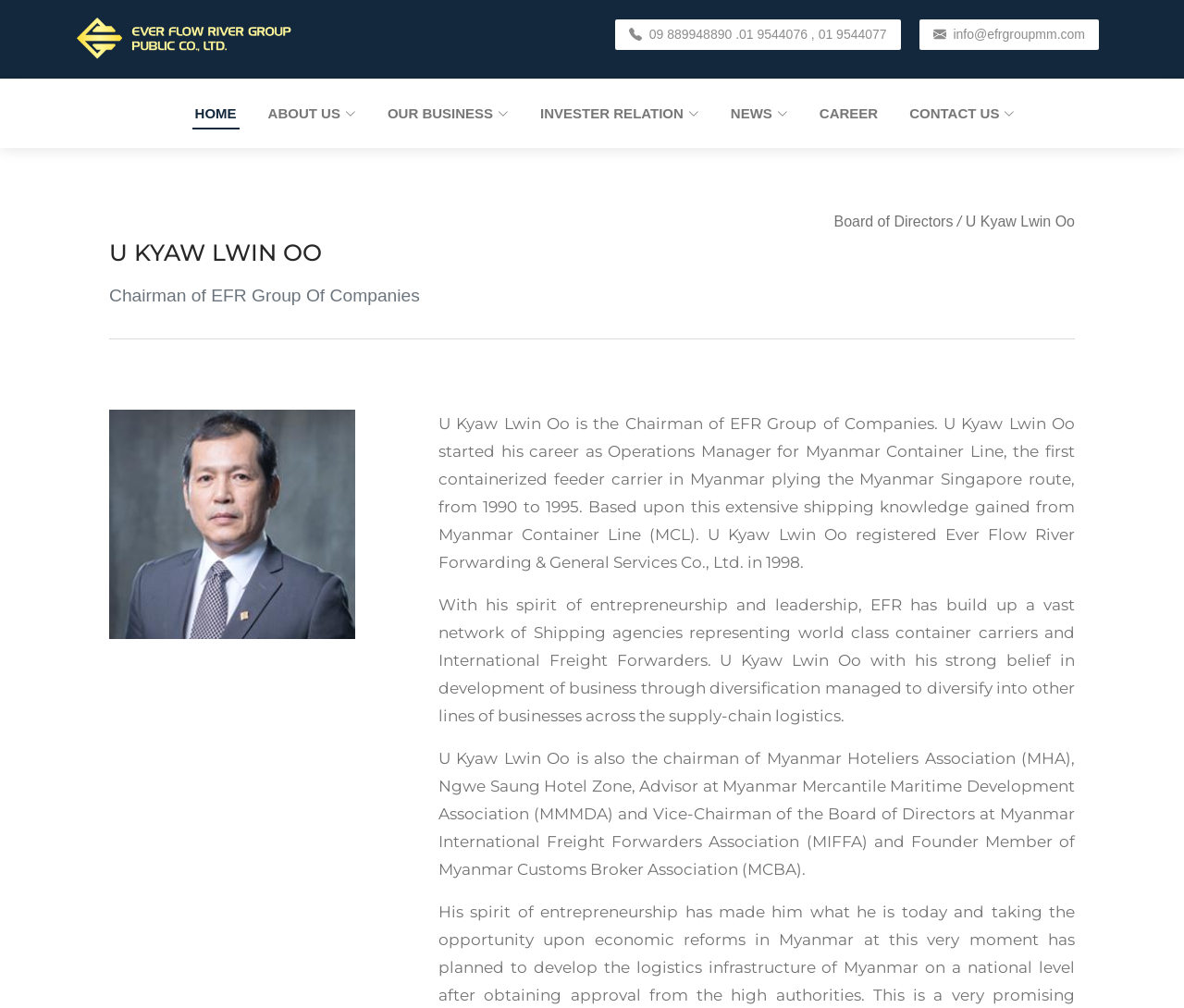Please give a concise answer to this question using a single word or phrase: 
What is the name of the association where U Kyaw Lwin Oo is the chairman?

Myanmar Hoteliers Association